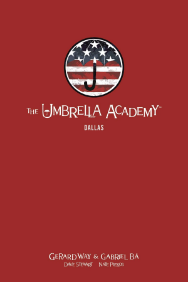Summarize the image with a detailed description that highlights all prominent details.

The image showcases the cover of "The Umbrella Academy: Dallas," a graphic novel written by Gerard Way and illustrated by Gabriel Bá. The striking red background features a prominent circular emblem, adorned with a star-spangled design and a bold letter "J" at its center. This iconic imagery reflects the comic's unique blend of superhero themes and dark humor, capturing the intrigue of the story within. Below the title, the creators’ names are elegantly displayed, further emphasizing the artistic collaboration behind this celebrated series. The release adds to the legacy of "The Umbrella Academy," inviting both new and longtime fans to delve into the gripping narrative.